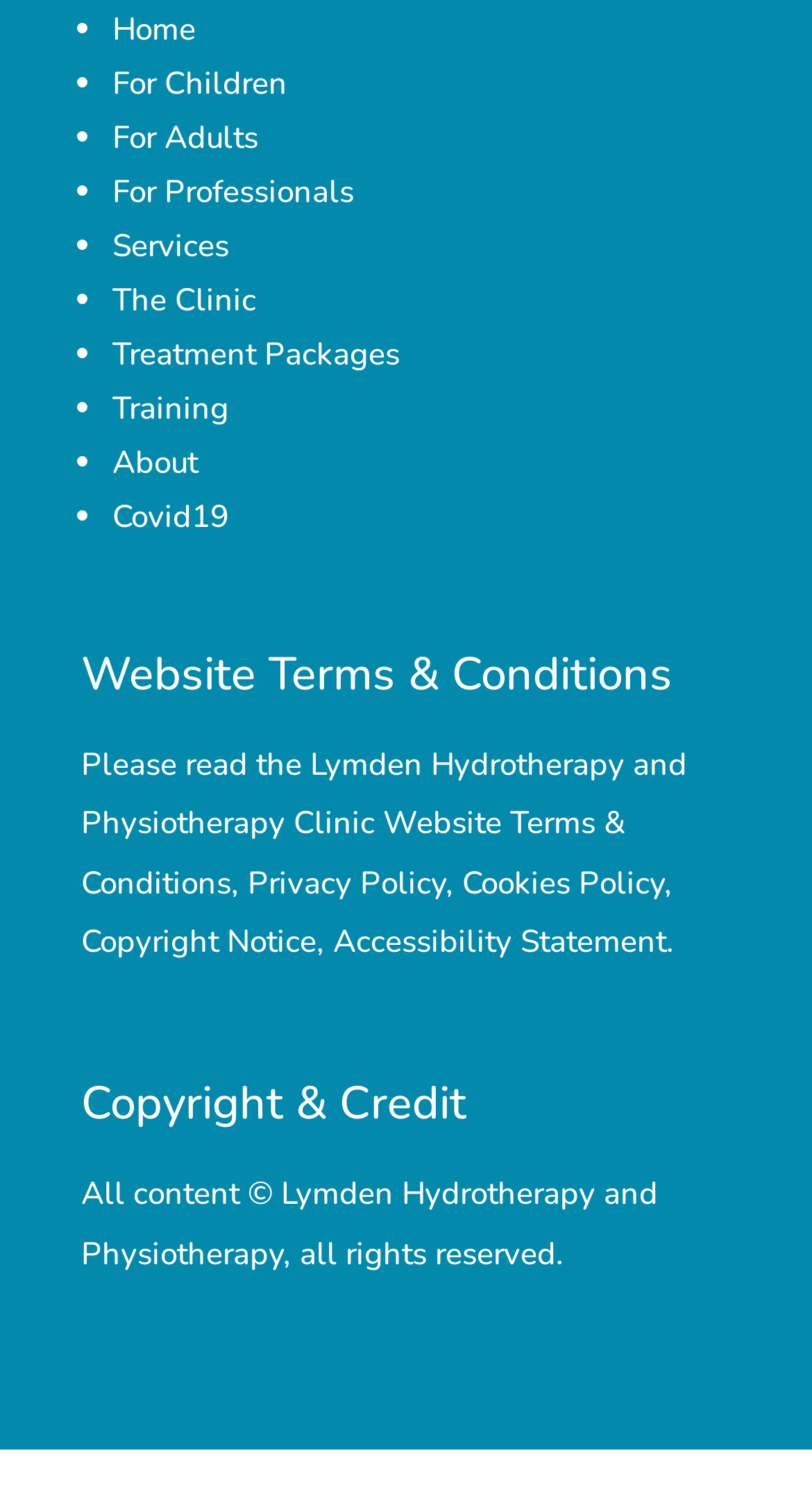Give the bounding box coordinates for this UI element: "Website Terms & Conditions". The coordinates should be four float numbers between 0 and 1, arranged as [left, top, right, bottom].

[0.1, 0.537, 0.772, 0.605]